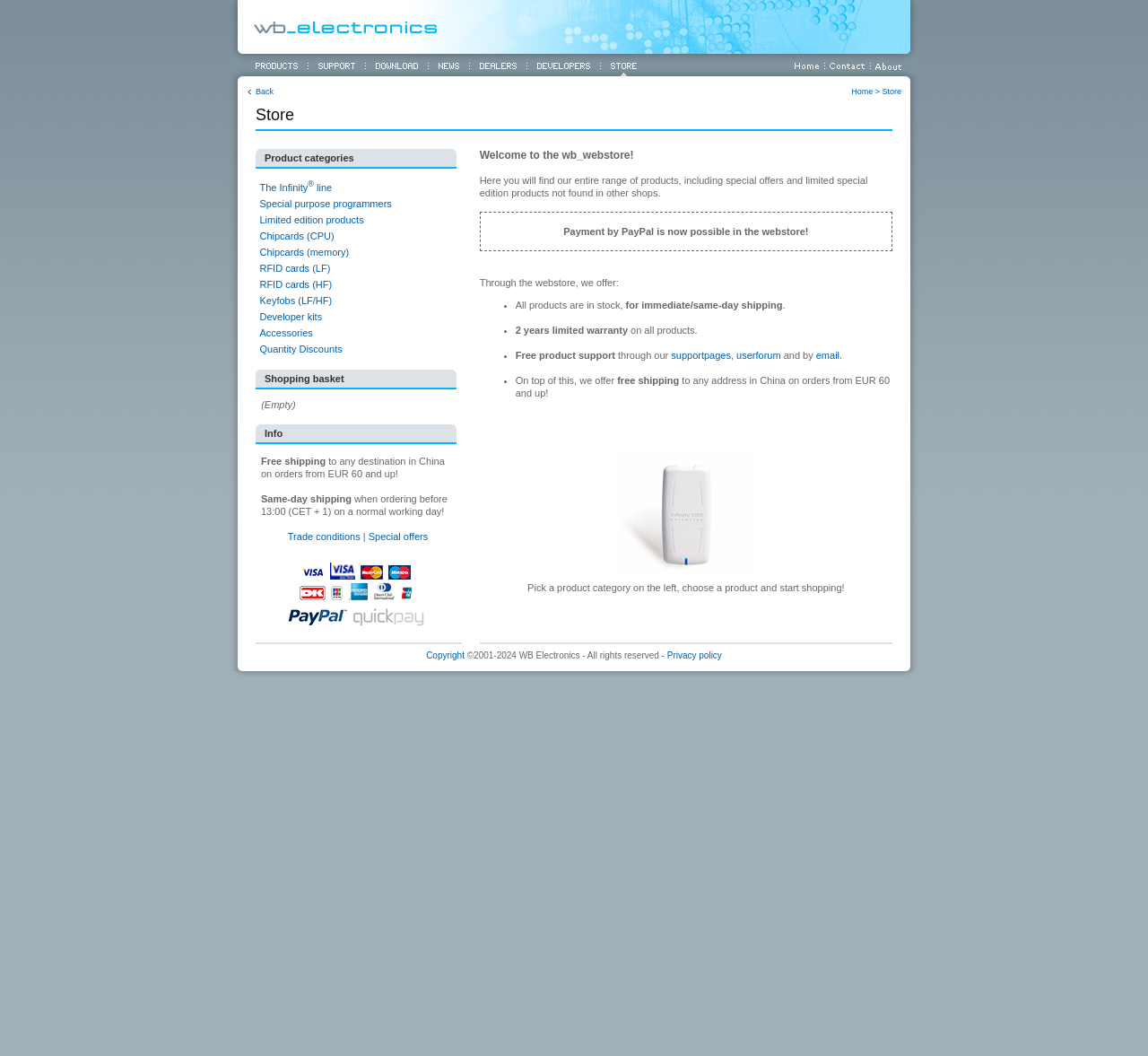What are the product categories available in the store?
Please provide a single word or phrase in response based on the screenshot.

The Infinity line, Special purpose programmers, etc.